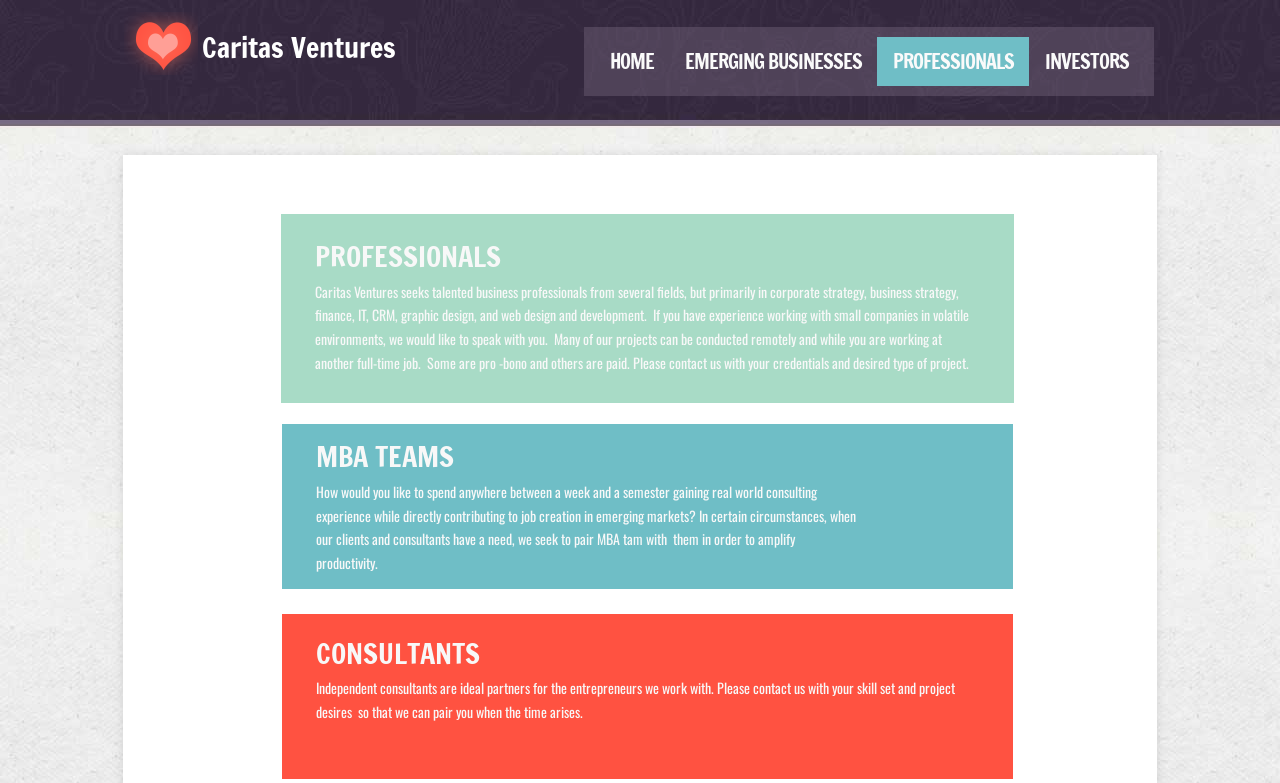Identify the bounding box of the HTML element described here: "Emerging Businesses". Provide the coordinates as four float numbers between 0 and 1: [left, top, right, bottom].

[0.523, 0.047, 0.685, 0.11]